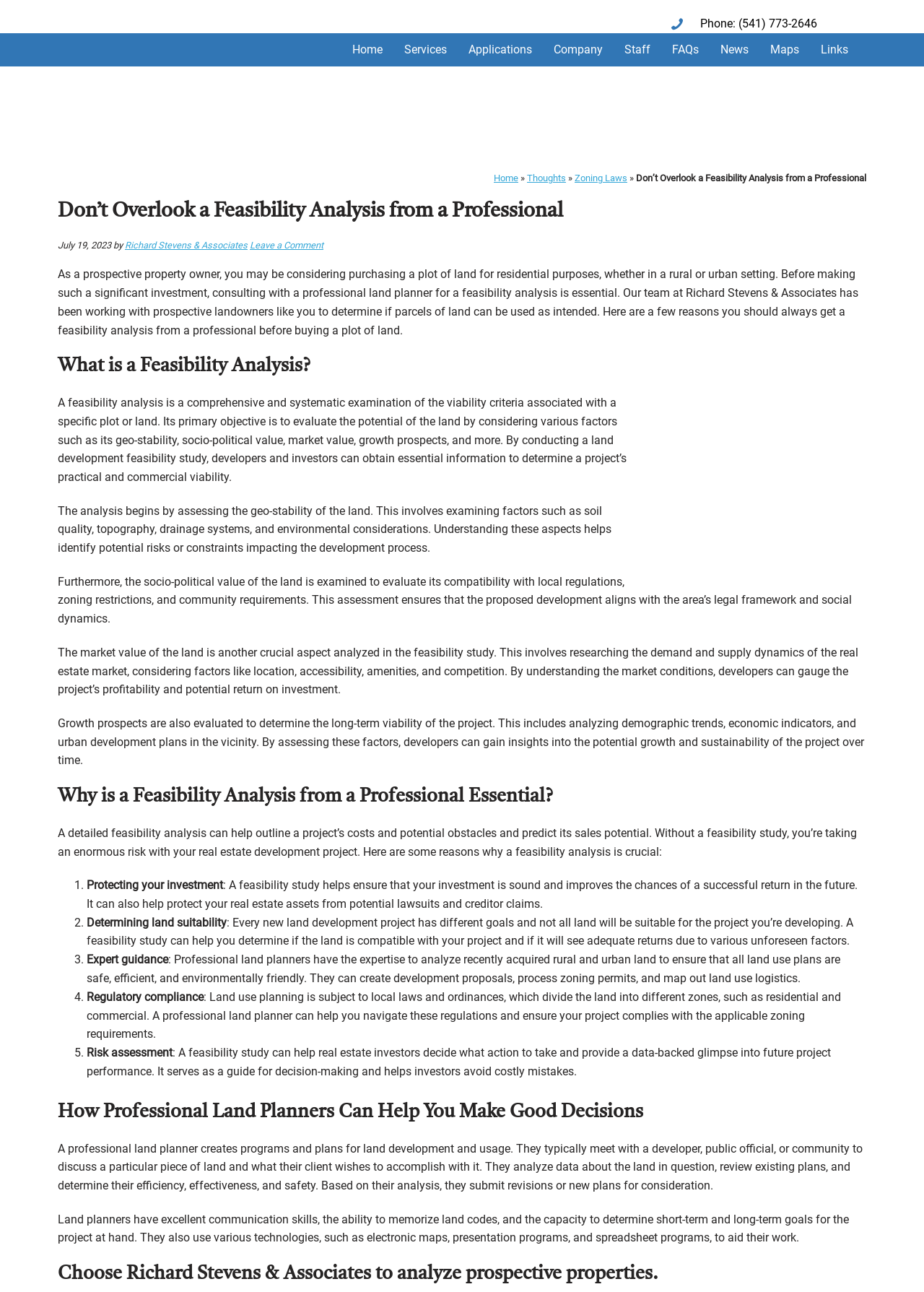Please find and give the text of the main heading on the webpage.

Don’t Overlook a Feasibility Analysis from a Professional